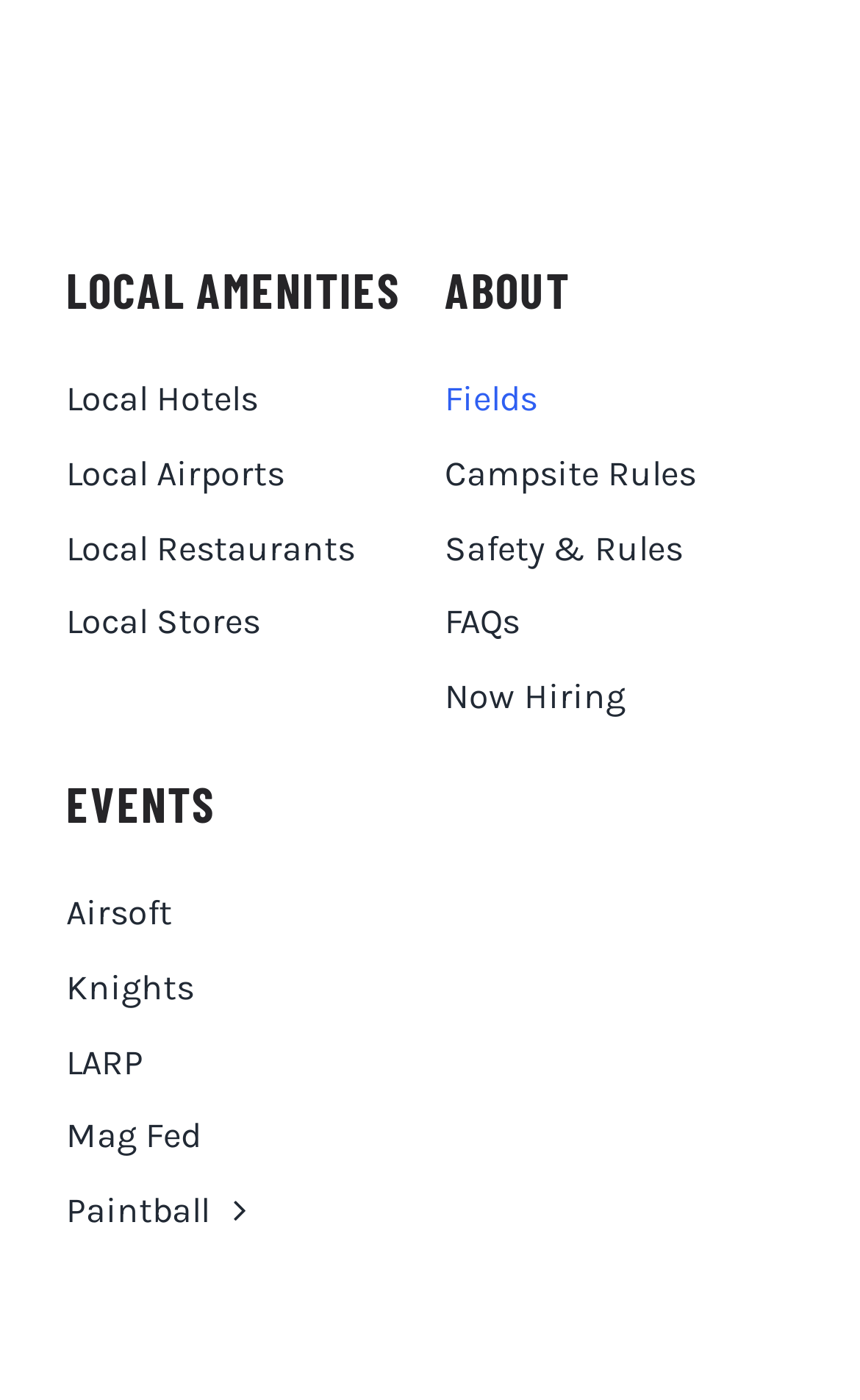Please provide a brief answer to the following inquiry using a single word or phrase:
What is the last event type listed?

Paintball